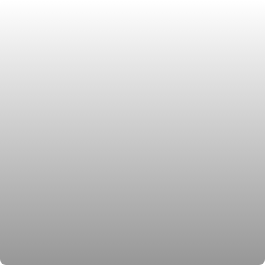When was the article published?
Look at the image and respond to the question as thoroughly as possible.

The publication date of the article is mentioned in the caption as May 25, 2023, which indicates the relevance of the article in ongoing discussions about health and wellness in schools.